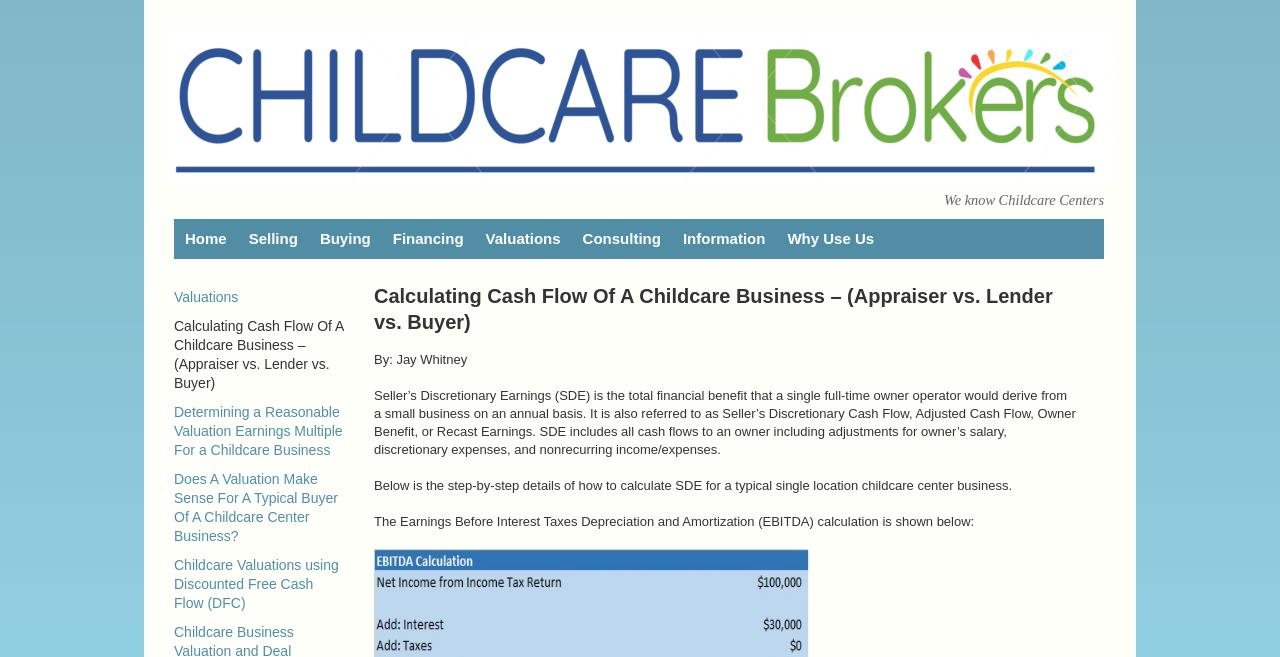Specify the bounding box coordinates for the region that must be clicked to perform the given instruction: "Click on 'We know Childcare Centers'".

[0.737, 0.292, 0.862, 0.317]